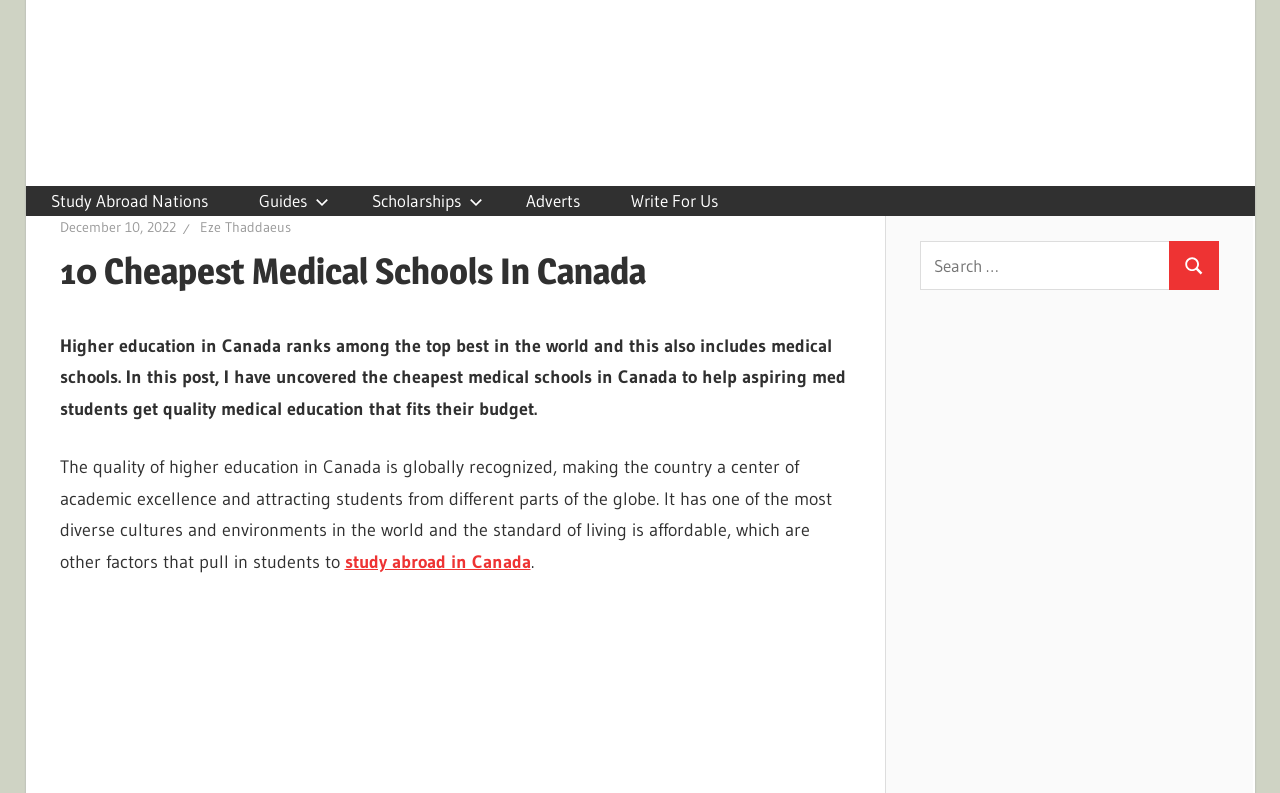Locate the bounding box coordinates of the region to be clicked to comply with the following instruction: "Read the article about 10 Cheapest Medical Schools In Canada". The coordinates must be four float numbers between 0 and 1, in the form [left, top, right, bottom].

[0.046, 0.311, 0.665, 0.374]